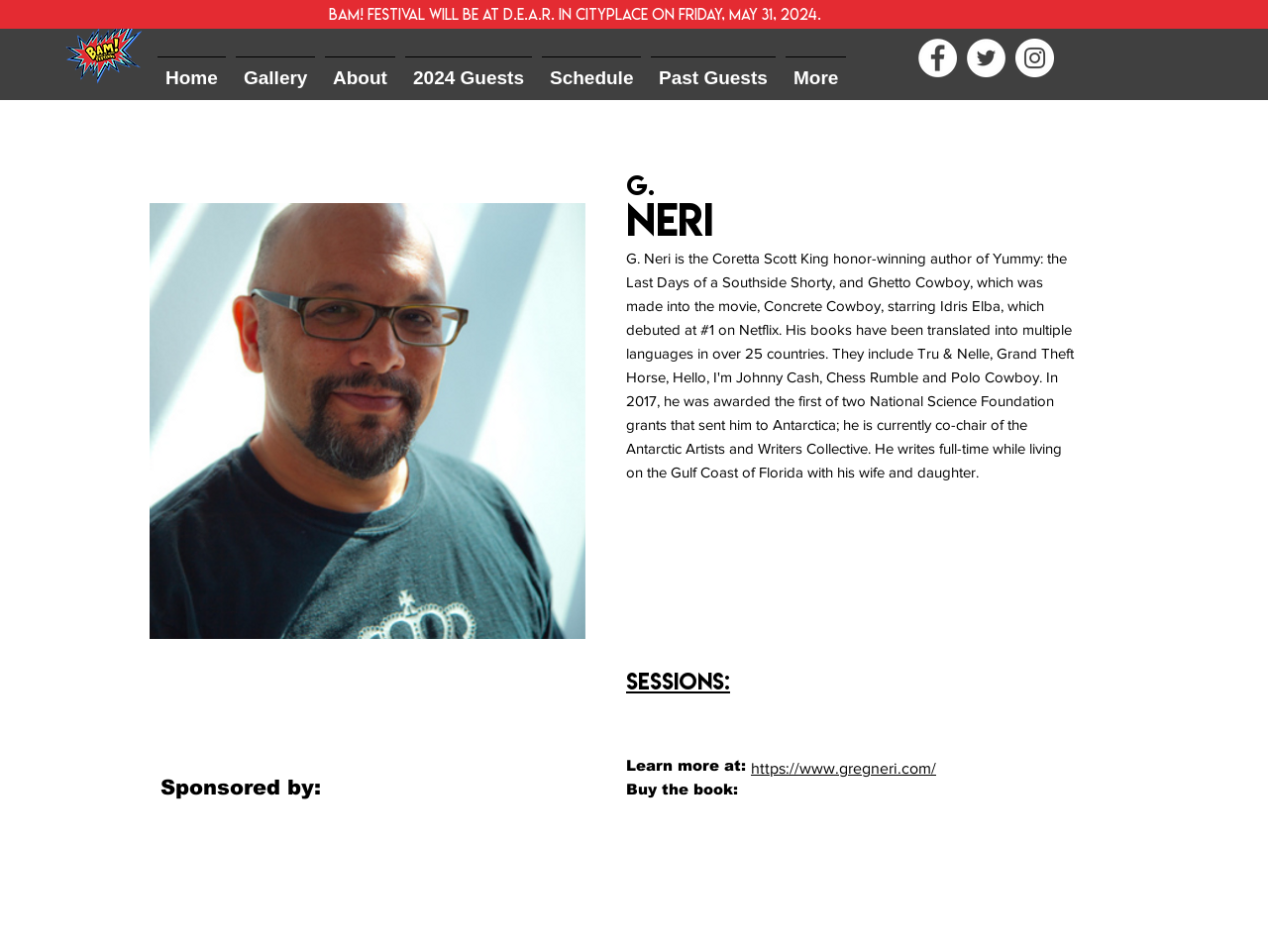Please give a short response to the question using one word or a phrase:
What is the location of the festival?

cityplace